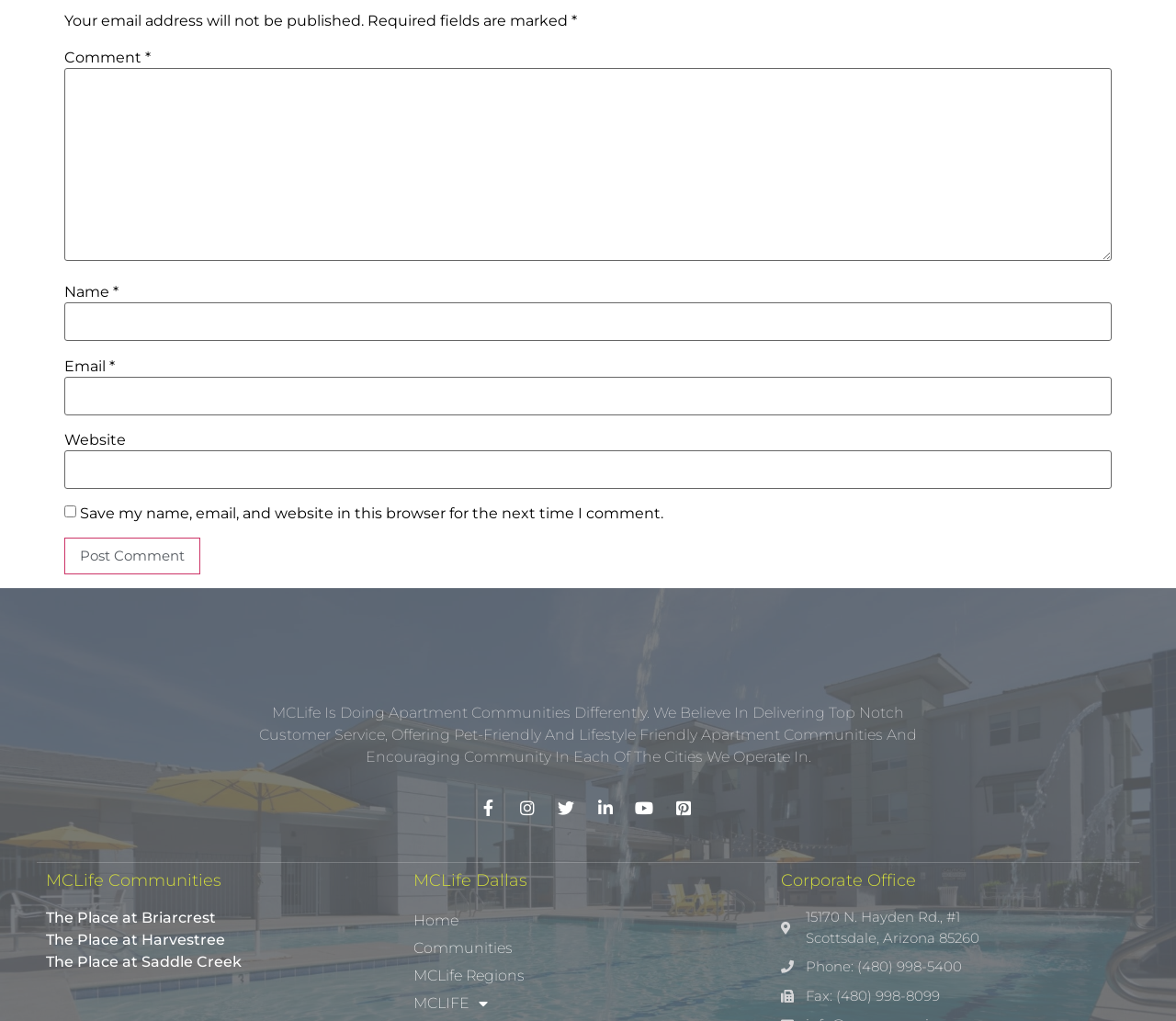From the element description MCLIFE, predict the bounding box coordinates of the UI element. The coordinates must be specified in the format (top-left x, top-left y, bottom-right x, bottom-right y) and should be within the 0 to 1 range.

[0.352, 0.969, 0.648, 0.996]